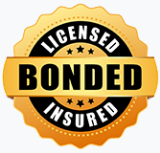Generate an elaborate caption for the image.

The image features a certification badge highlighting the pillars of trust and security for a service provider. It prominently displays the words "LICENSED," "BONDED," and "INSURED," all set against a striking golden background adorned with black accents. This badge symbolizes the company's commitment to professionalism and reliability, reassuring clients of their compliance with industry standards. The design includes five stars, suggesting excellence and recognition in their field. This image serves as a visual testament to the quality and security of services offered, embodying the trust that clients can place in the company.